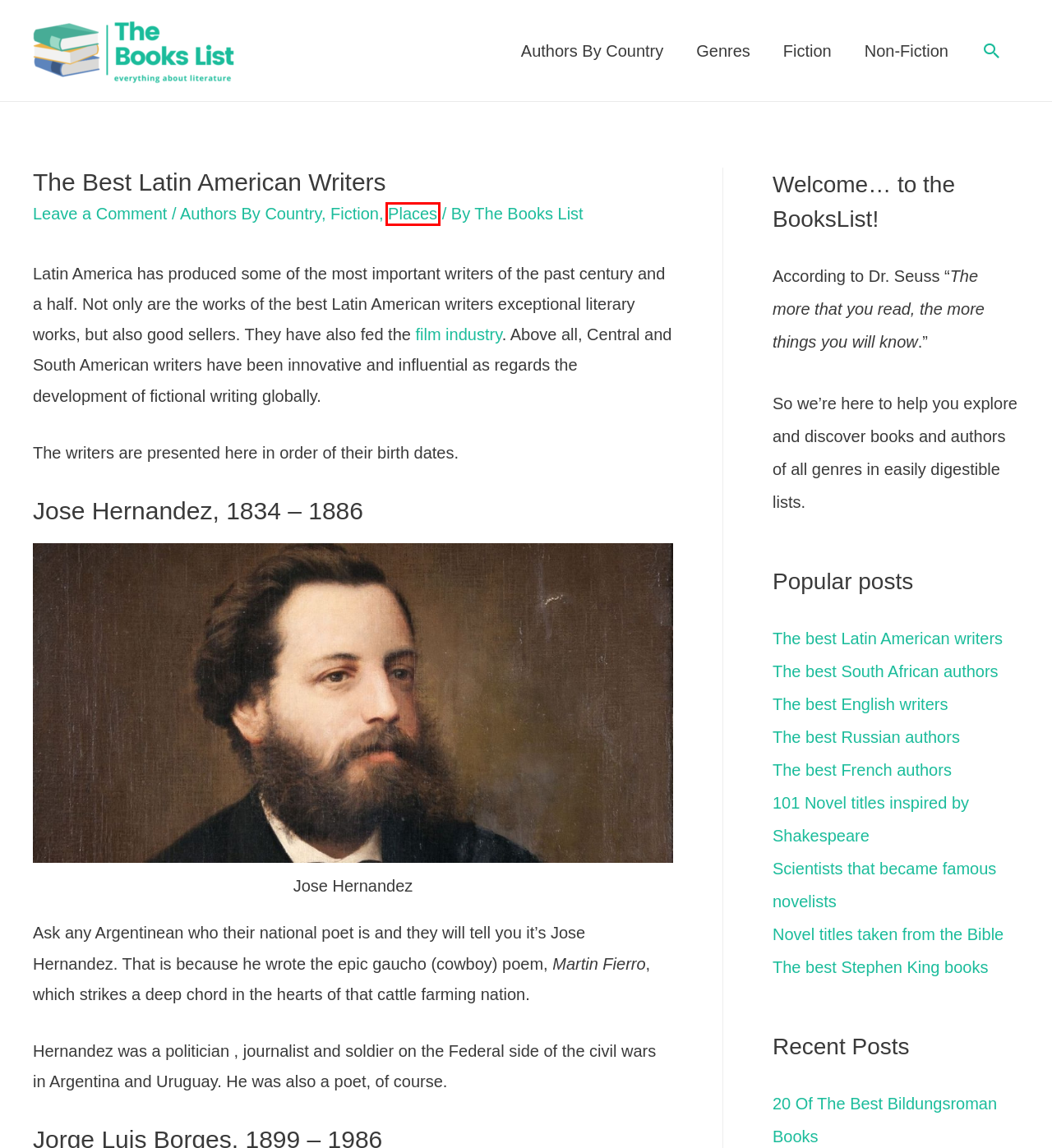Look at the screenshot of a webpage that includes a red bounding box around a UI element. Select the most appropriate webpage description that matches the page seen after clicking the highlighted element. Here are the candidates:
A. The 10 Best English Writers Ever | The Books List 📚
B. Places: Explore All Articles On Places | The Books List 📚
C. Latin American Literature and Film, Northwestern University
D. Non-Fiction - The Books List
E. Genres: Explore All Articles On Genres | The Books List 📚
F. The Books List: Everything About Literature📚
G. Everything About Literature | The Books List 📚
H. The 20 Best Bildungsroman Books | The Books List

B